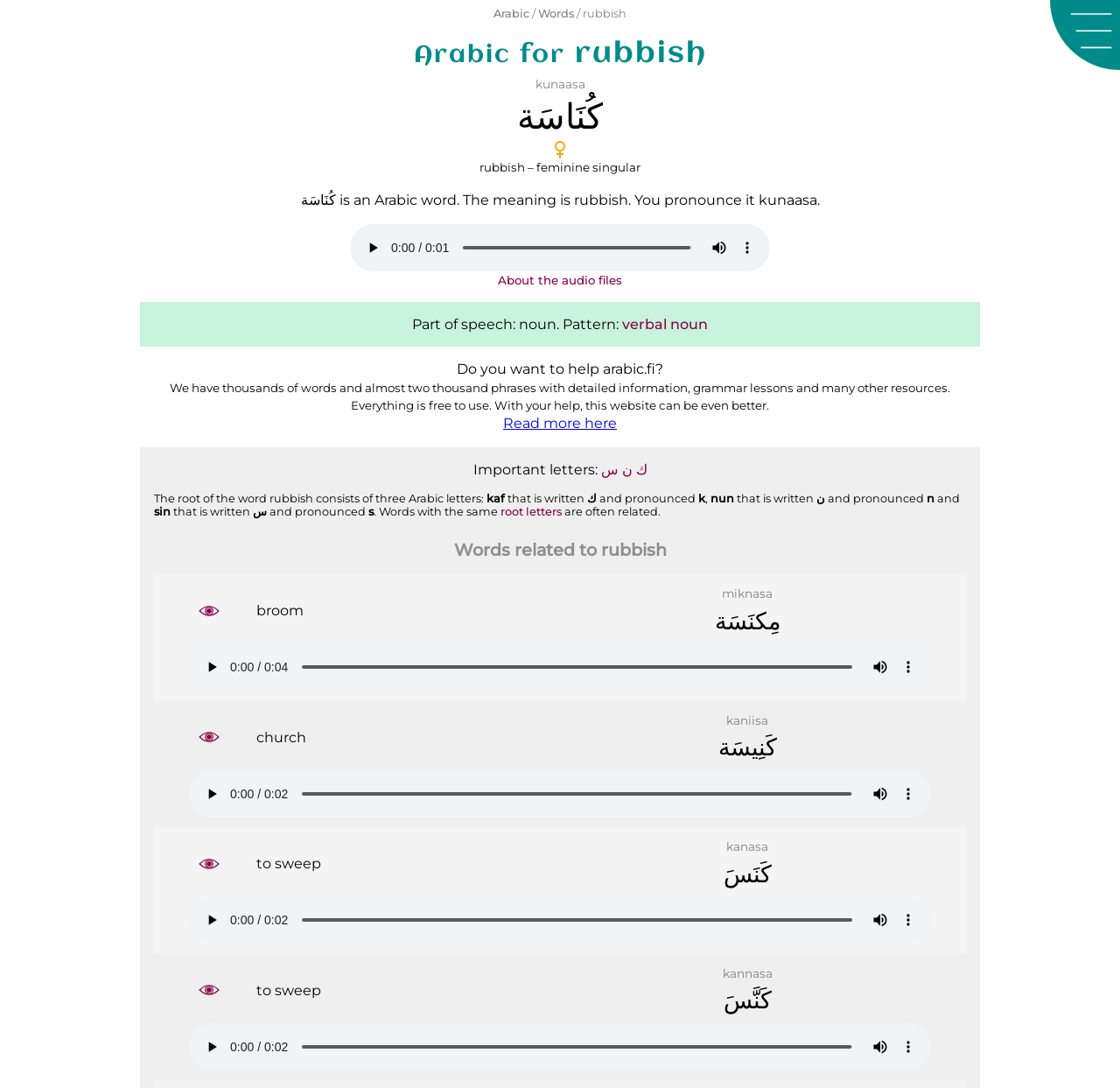How many words are related to 'rubbish'?
Please answer using one word or phrase, based on the screenshot.

4